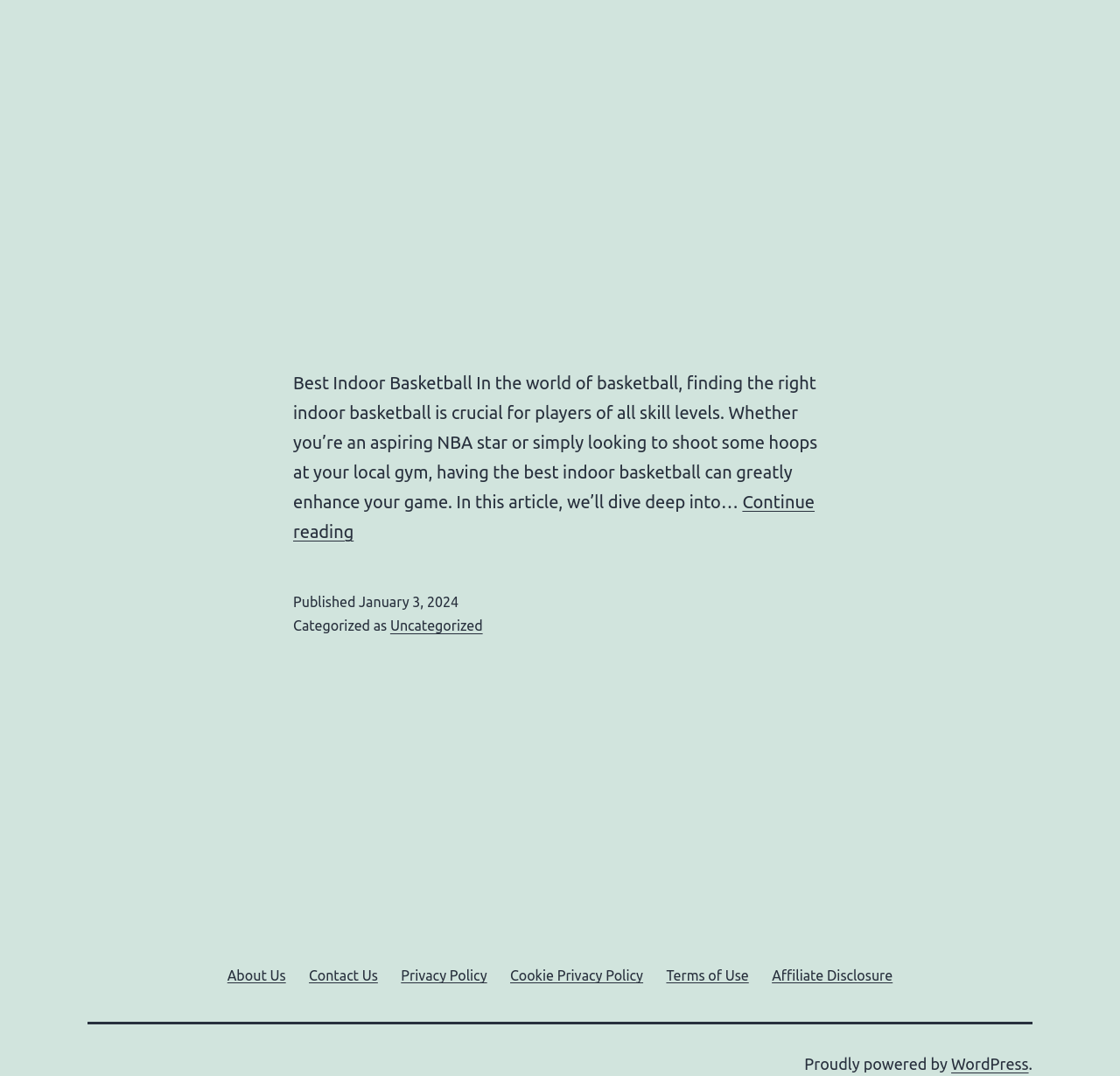How many links are in the secondary menu?
Answer the question with as much detail as possible.

The number of links in the secondary menu can be determined by counting the link elements nested inside the navigation element with ID 15. There are 6 link elements with IDs 73 to 78, each corresponding to a different link in the secondary menu.